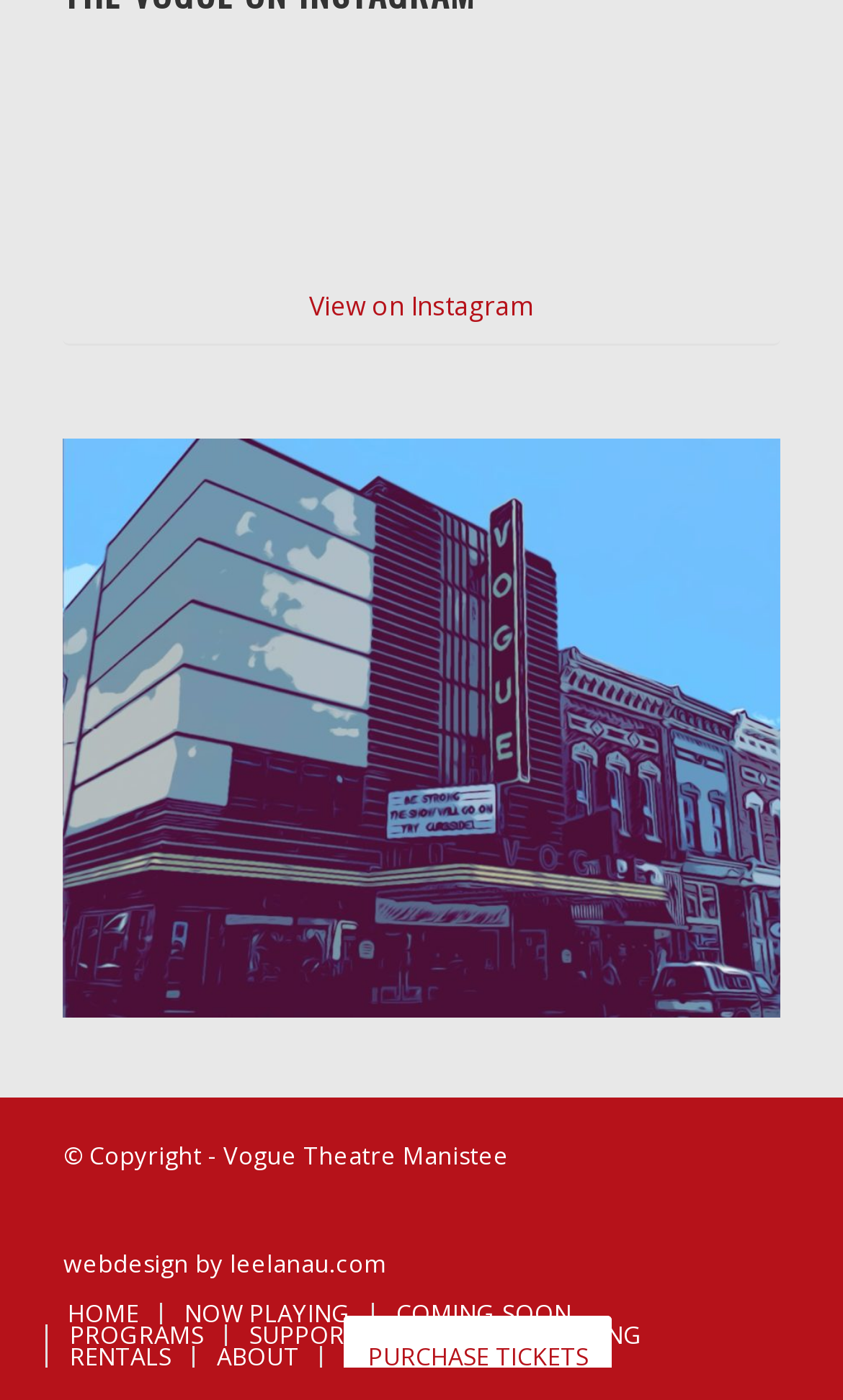Please respond to the question with a concise word or phrase:
What is the purpose of the 'PURCHASE TICKETS' button?

To buy tickets